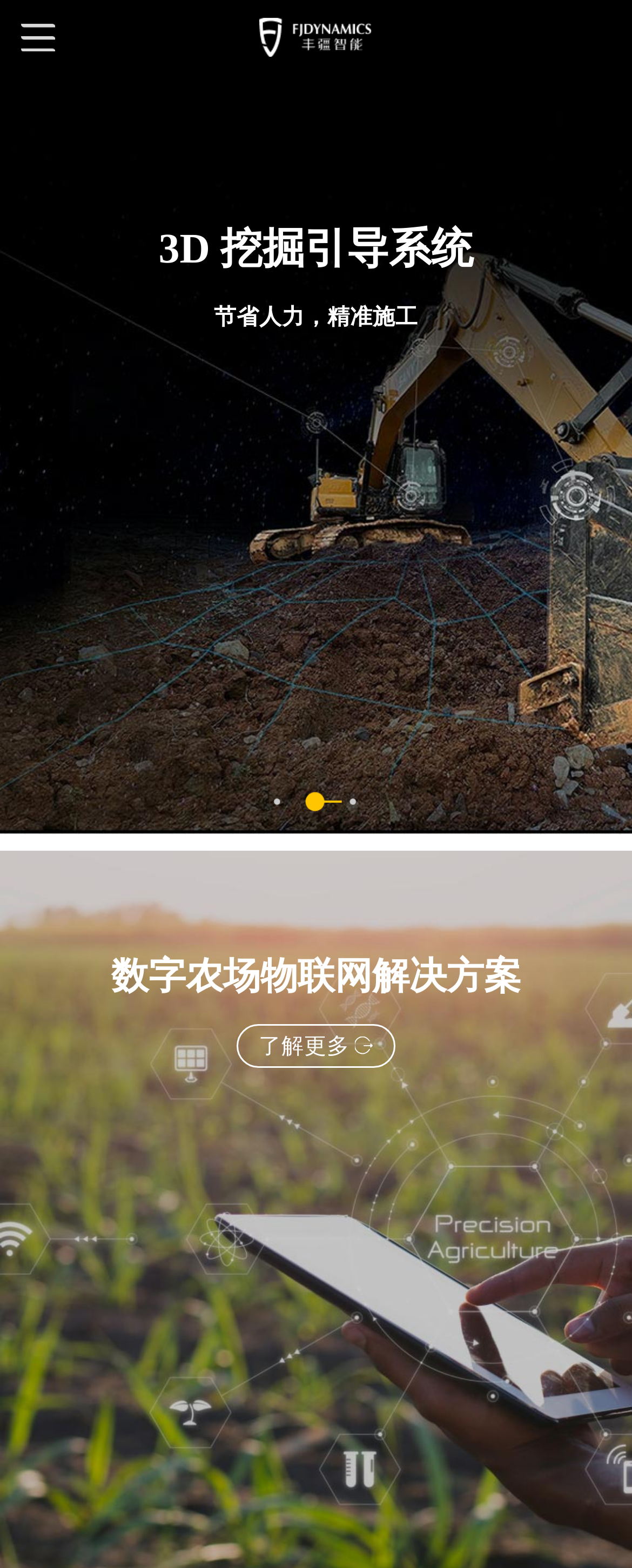Give a one-word or one-phrase response to the question:
How many slides are there?

3